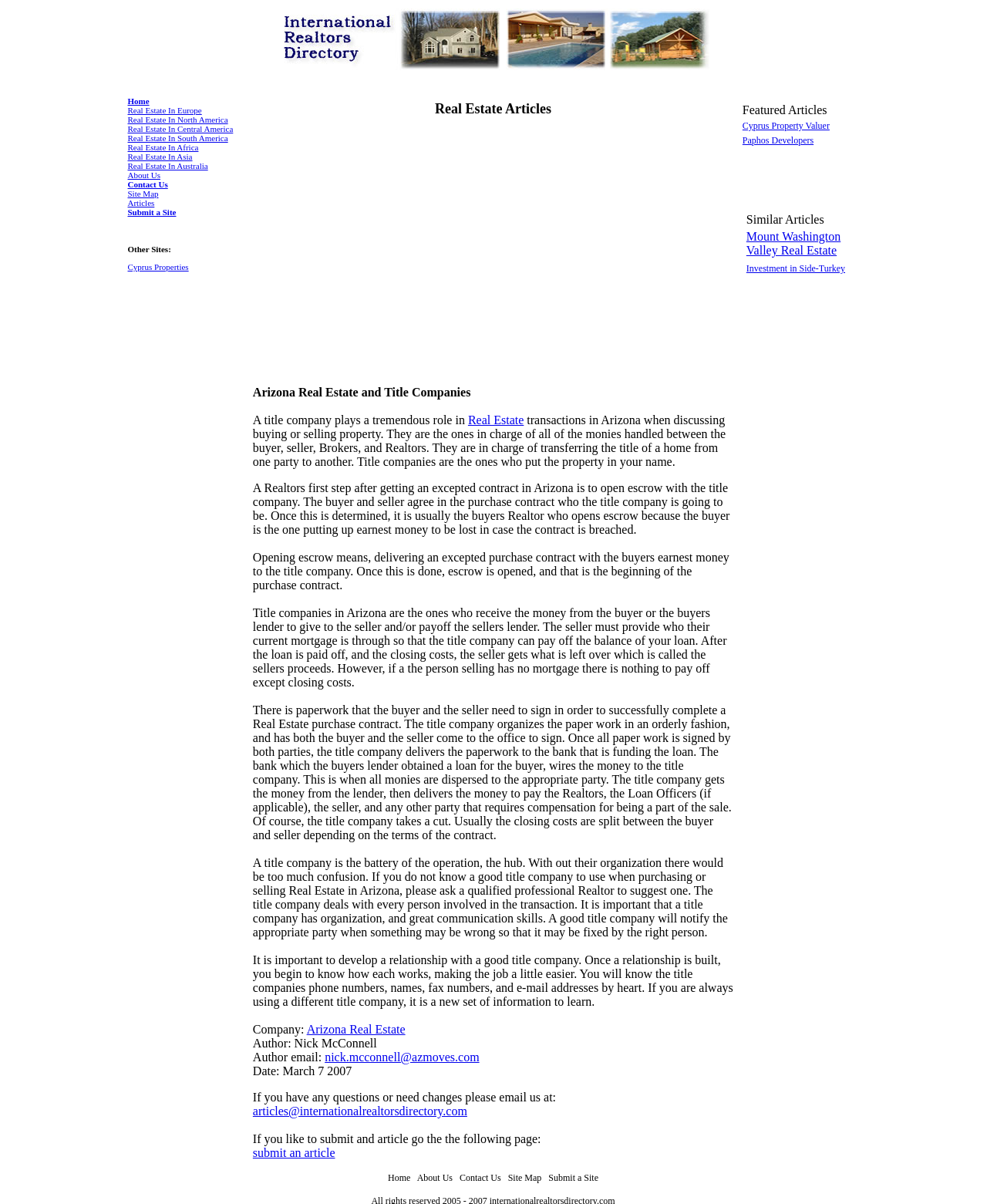What is the role of a title company in Arizona?
Answer with a single word or phrase, using the screenshot for reference.

Transferring title of a home